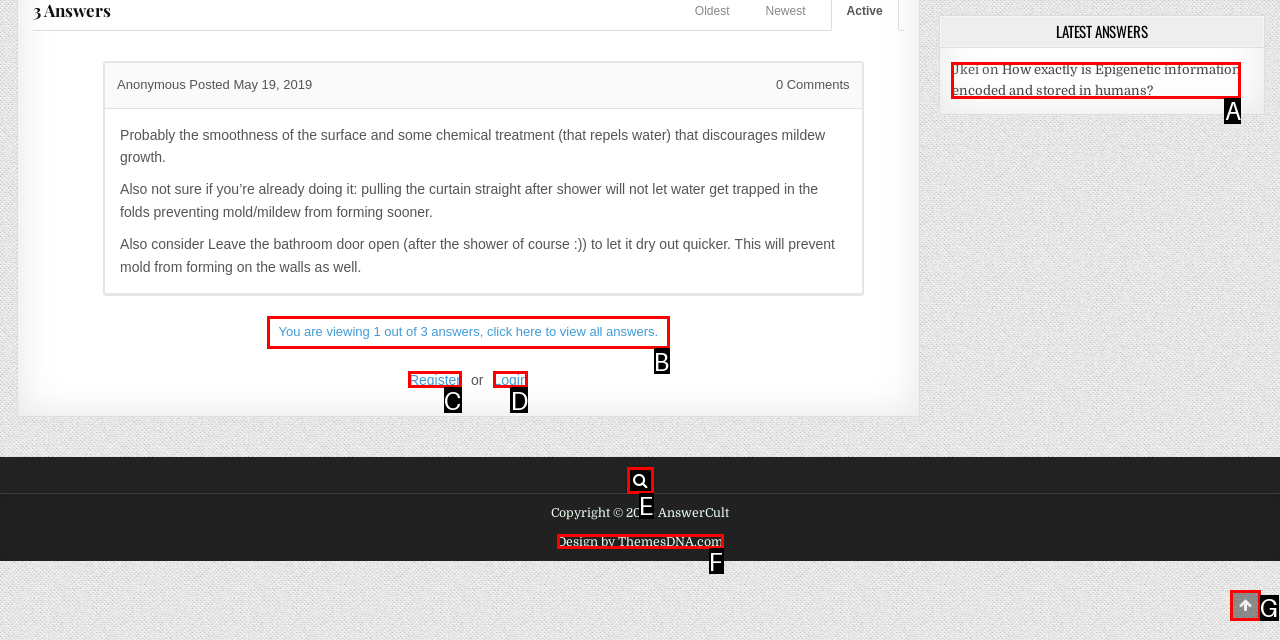From the provided options, pick the HTML element that matches the description: title="Search". Respond with the letter corresponding to your choice.

E